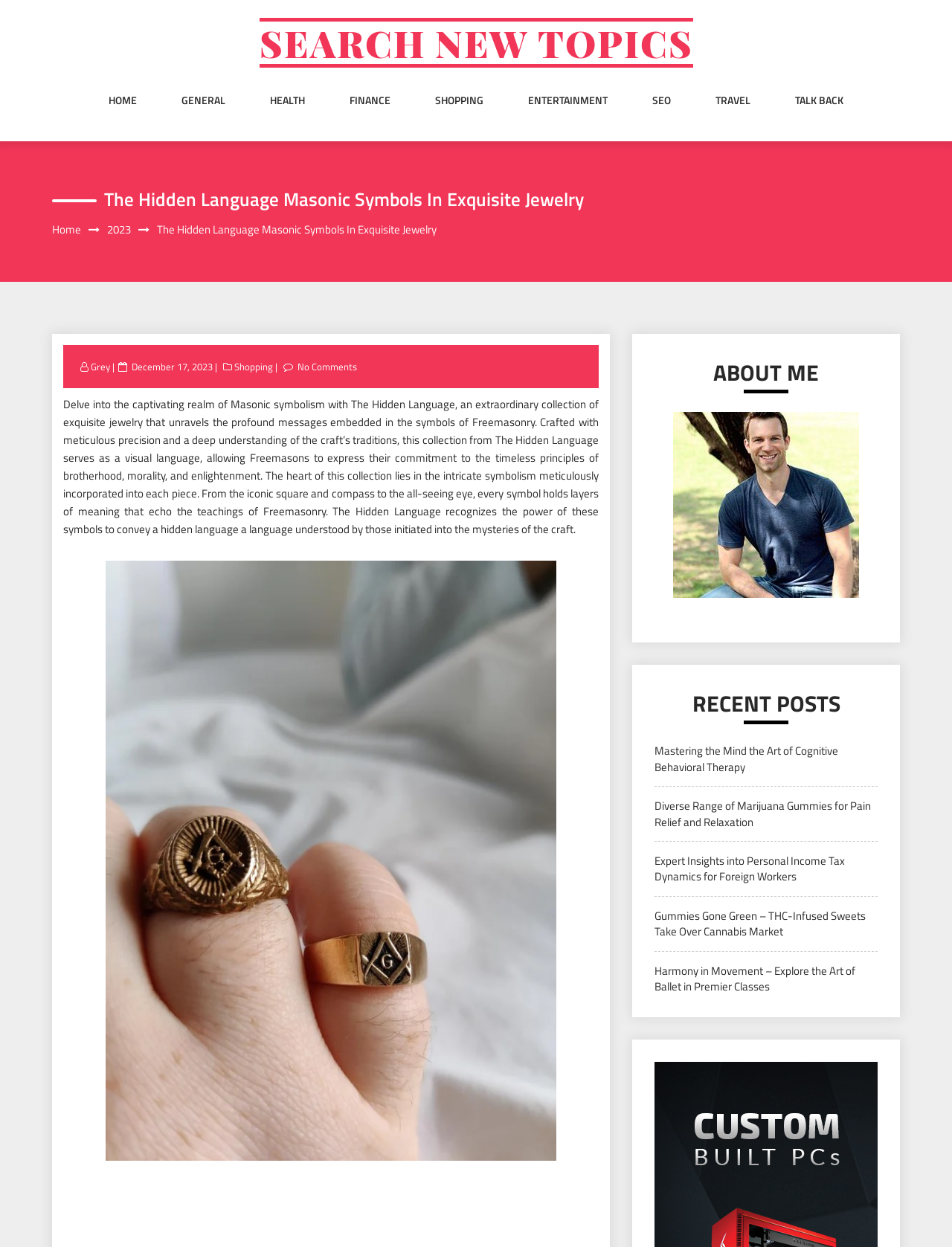Pinpoint the bounding box coordinates of the clickable element needed to complete the instruction: "Go to home page". The coordinates should be provided as four float numbers between 0 and 1: [left, top, right, bottom].

[0.114, 0.075, 0.144, 0.11]